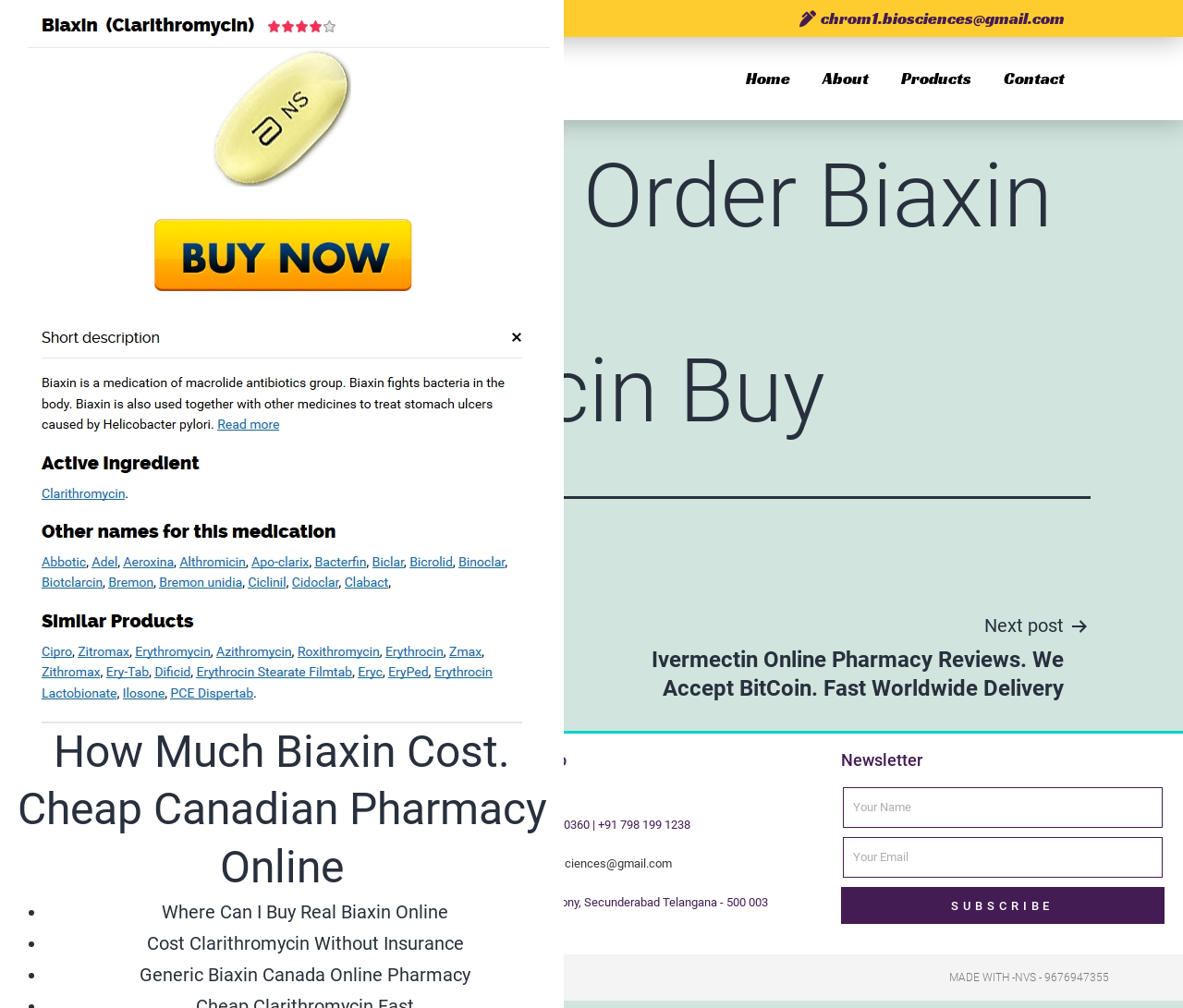Determine the coordinates of the bounding box that should be clicked to complete the instruction: "Click the 'Products' link". The coordinates should be represented by four float numbers between 0 and 1: [left, top, right, bottom].

[0.762, 0.057, 0.821, 0.099]